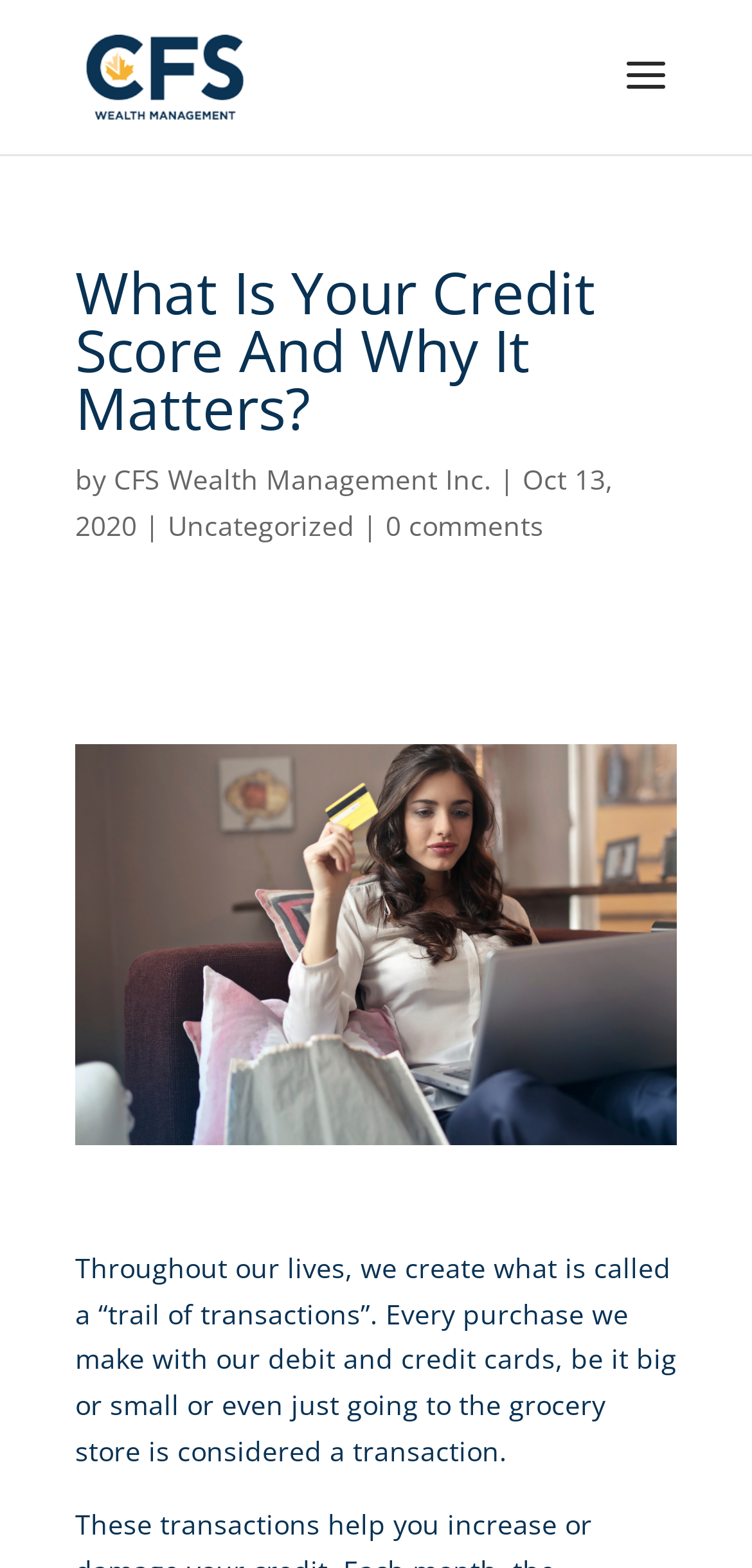Provide the bounding box coordinates for the UI element that is described by this text: "Uncategorized". The coordinates should be in the form of four float numbers between 0 and 1: [left, top, right, bottom].

[0.223, 0.323, 0.472, 0.346]